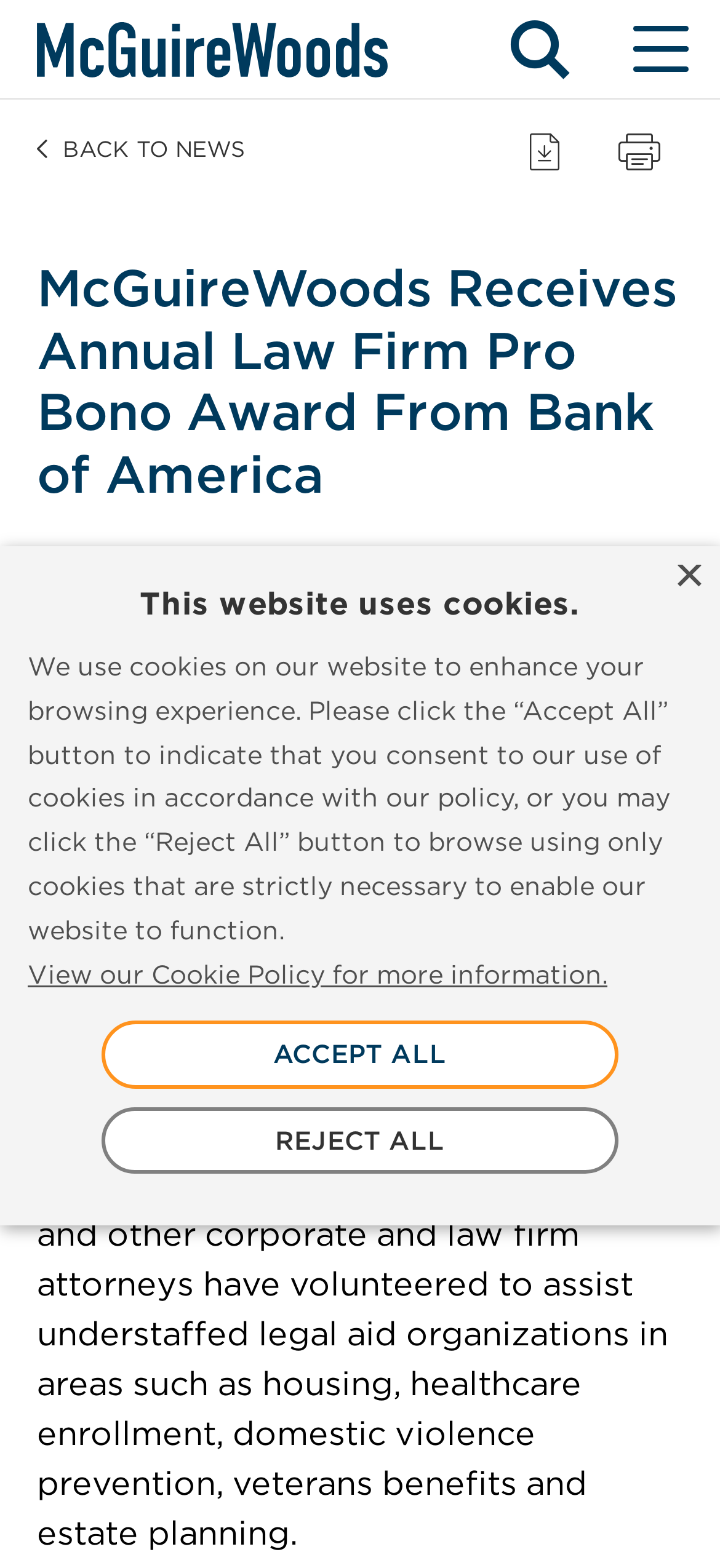What is the award given to McGuireWoods?
Provide a thorough and detailed answer to the question.

The award given to McGuireWoods can be found in the main heading of the webpage, which says 'McGuireWoods Receives Annual Law Firm Pro Bono Award From Bank of America'.